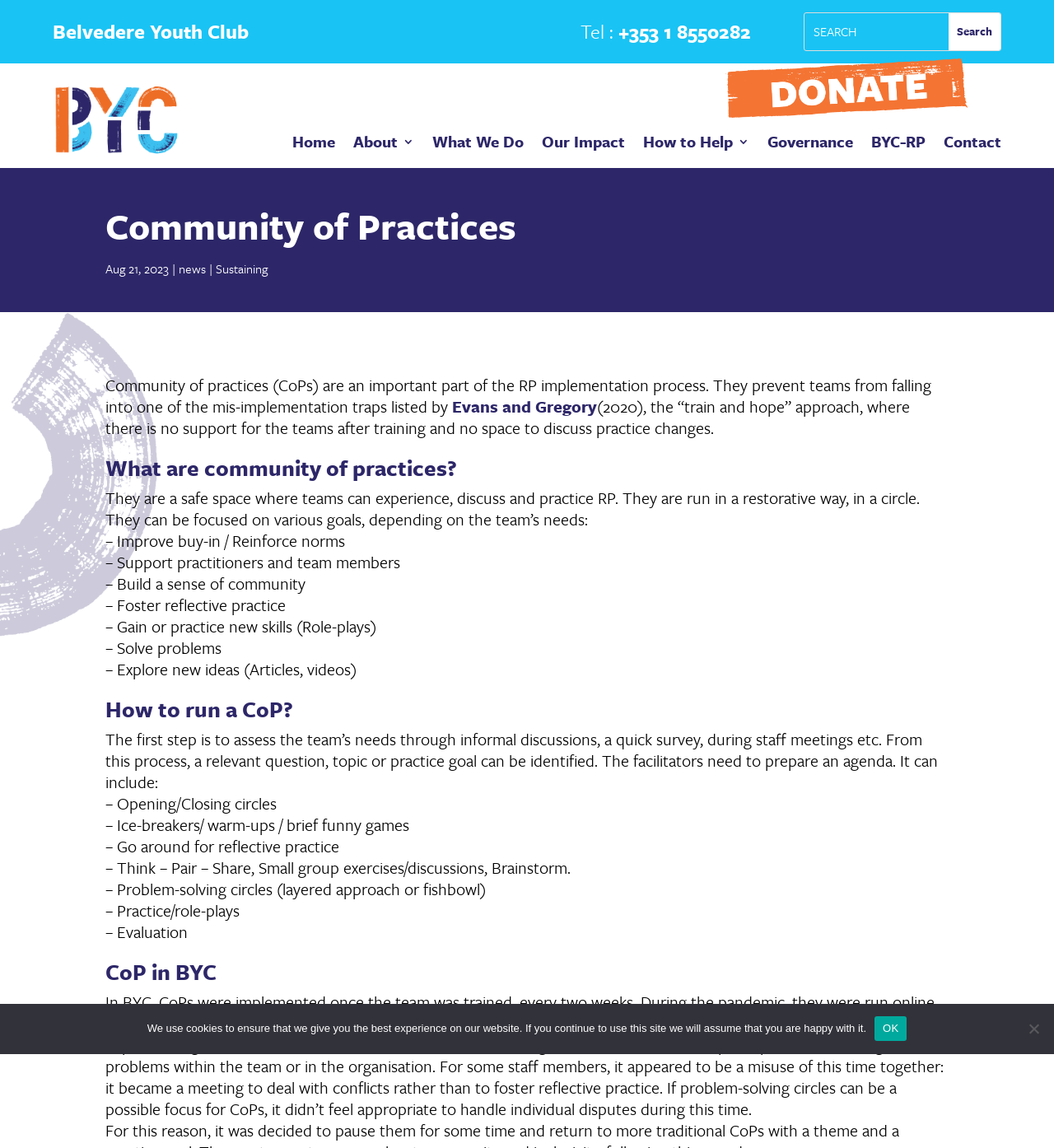Based on what you see in the screenshot, provide a thorough answer to this question: What is the phone number of Belvedere Youth Club?

I found the phone number by looking at the top section of the webpage, where it says 'Tel :' followed by the phone number '+353 1 8550282'.